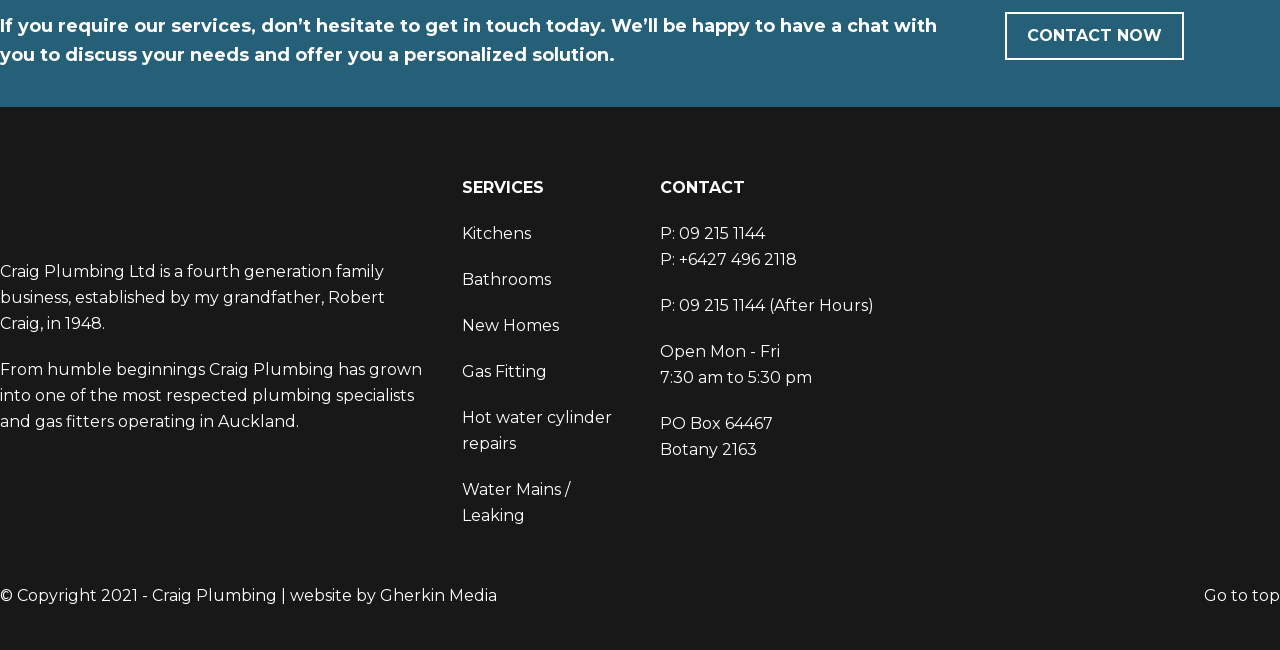Determine the bounding box coordinates of the element that should be clicked to execute the following command: "Click the CONTACT NOW button".

[0.785, 0.019, 0.925, 0.093]